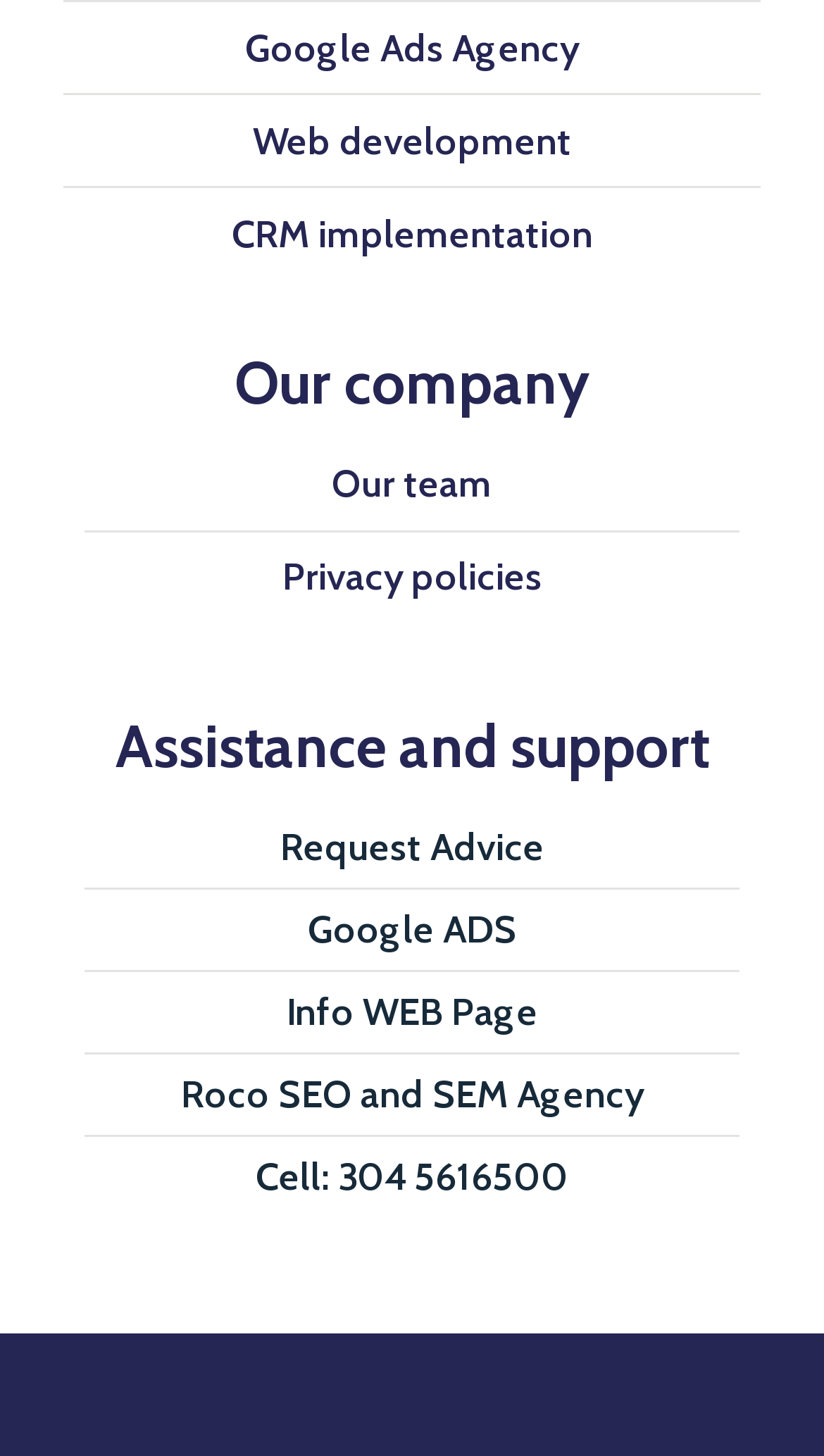Provide the bounding box coordinates of the UI element this sentence describes: "beer bong".

None